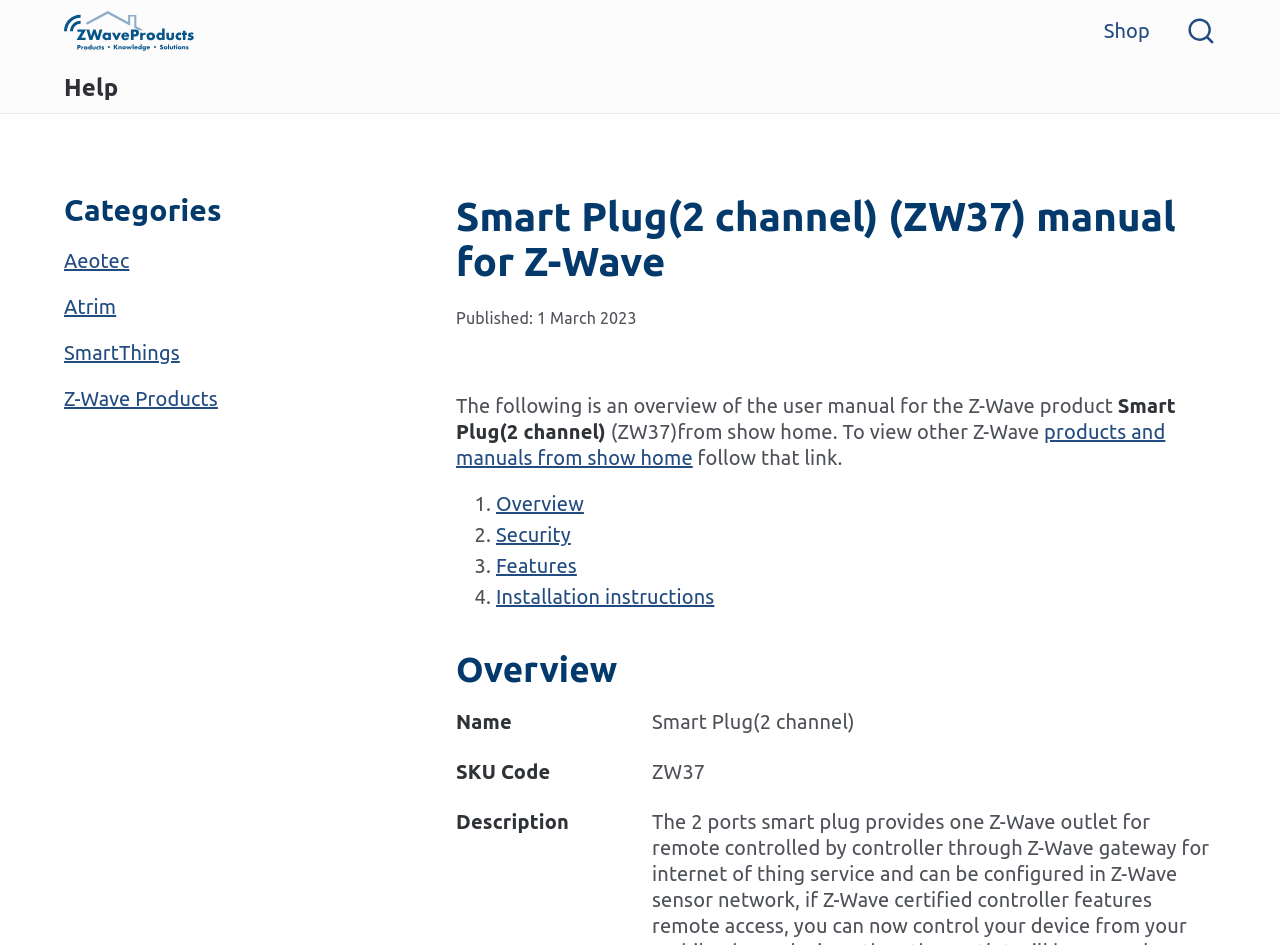Locate the heading on the webpage and return its text.

Smart Plug(2 channel) (ZW37) manual for Z-Wave